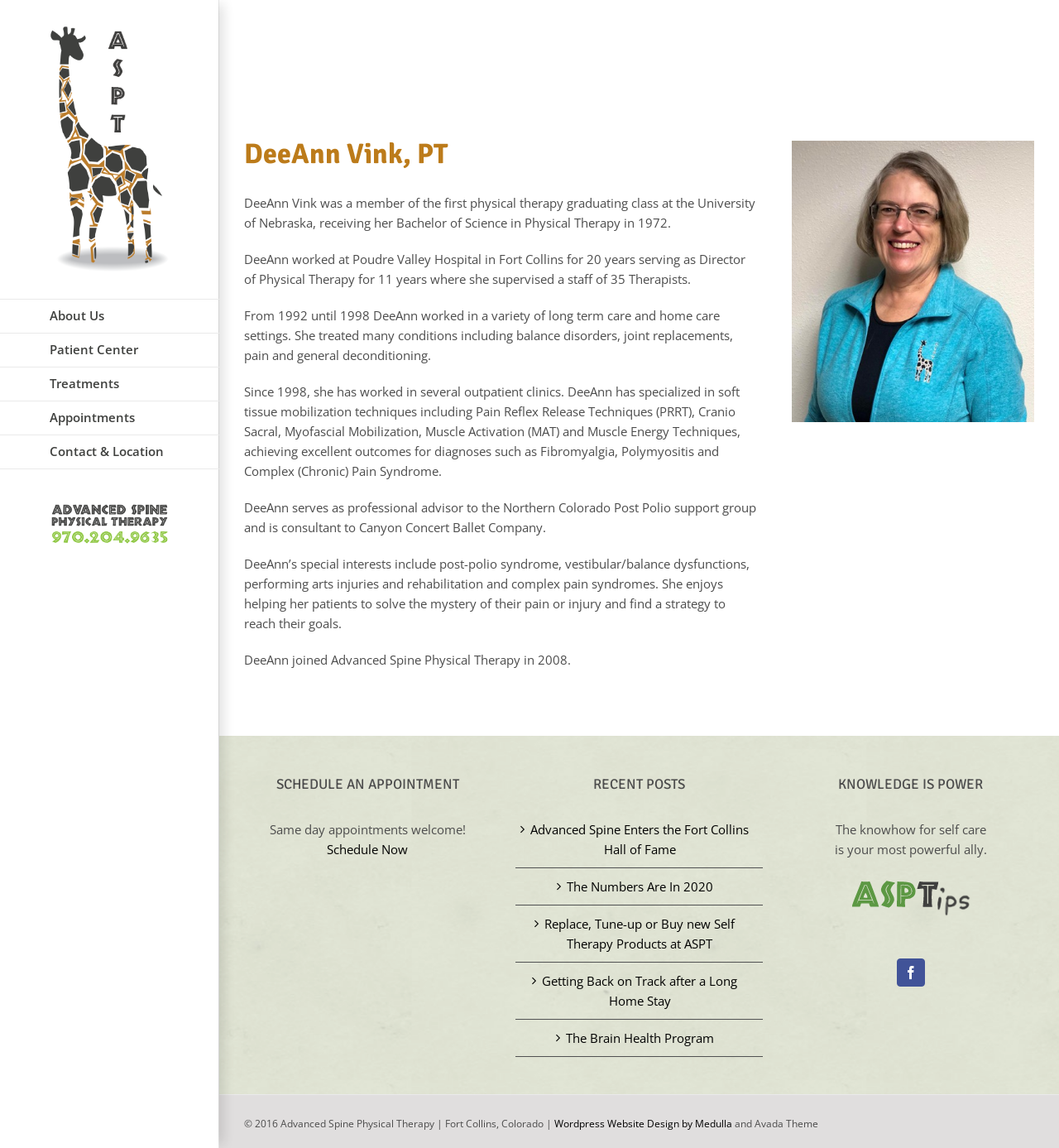What is the topic of the 'Brain Health Program' link?
Please analyze the image and answer the question with as much detail as possible.

The 'Brain Health Program' link is listed under the 'RECENT POSTS' section of the webpage, suggesting that it is a topic related to brain health, possibly a program or service offered by Advanced Spine Physical Therapy.